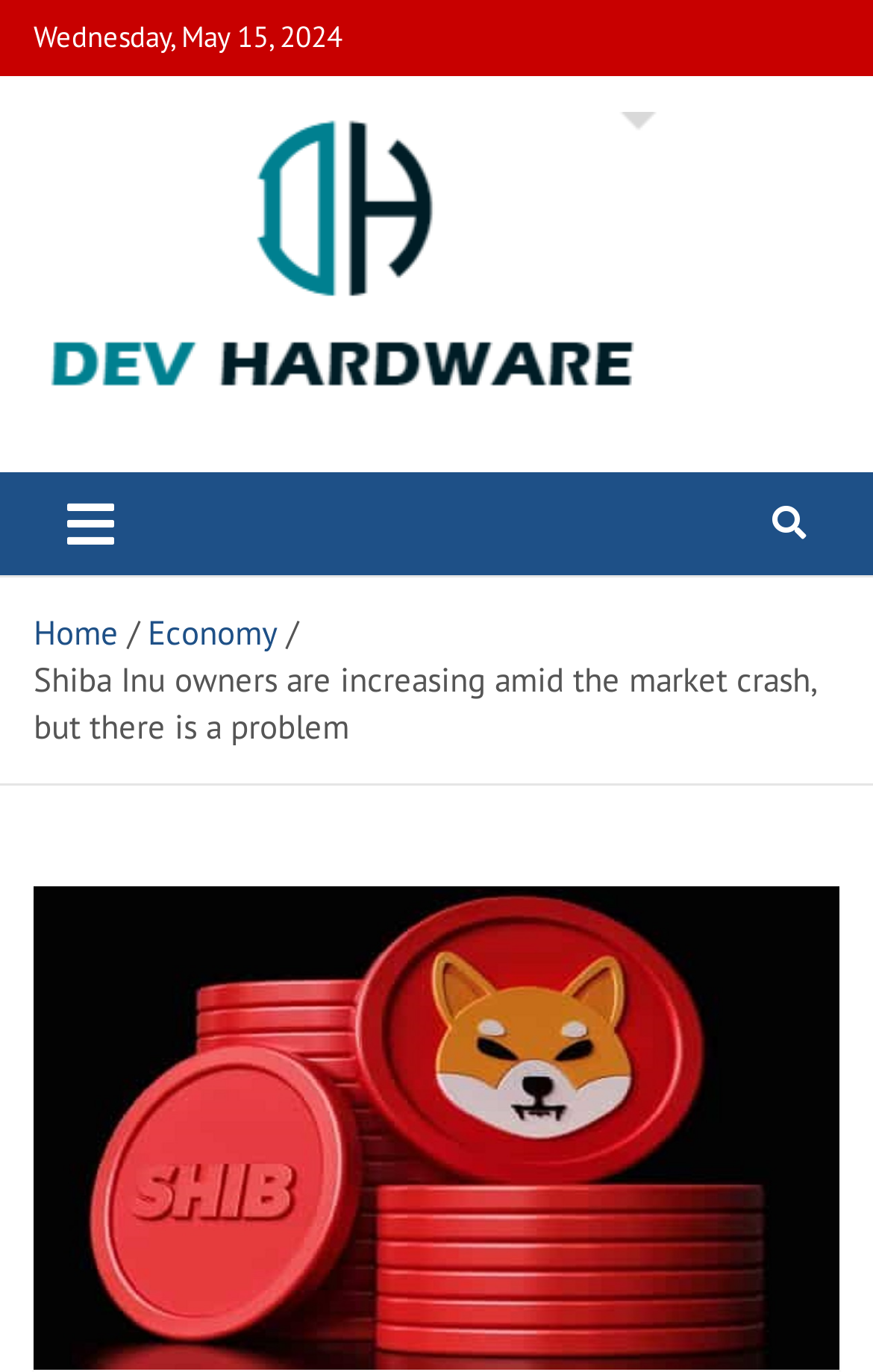Using the element description aria-label="Toggle navigation", predict the bounding box coordinates for the UI element. Provide the coordinates in (top-left x, top-left y, bottom-right x, bottom-right y) format with values ranging from 0 to 1.

[0.038, 0.345, 0.169, 0.42]